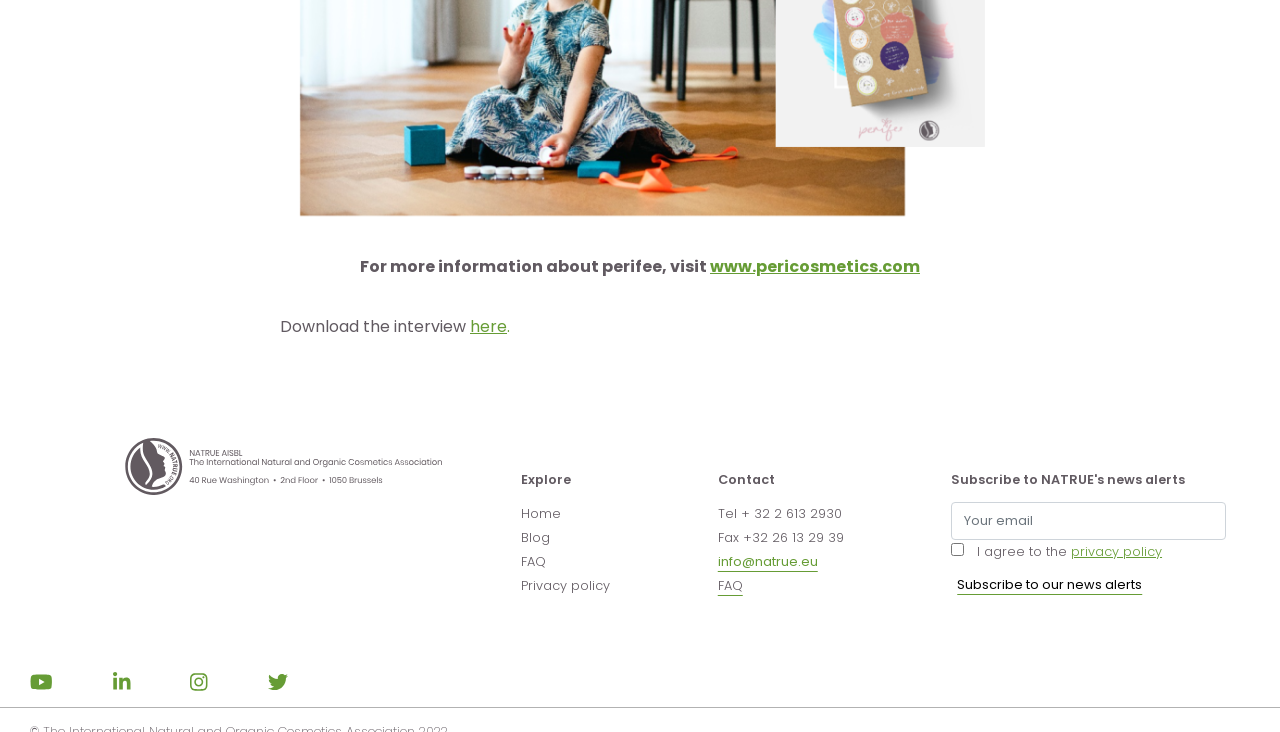Identify the bounding box coordinates for the element you need to click to achieve the following task: "Visit the pericosmetics website". Provide the bounding box coordinates as four float numbers between 0 and 1, in the form [left, top, right, bottom].

[0.555, 0.348, 0.719, 0.379]